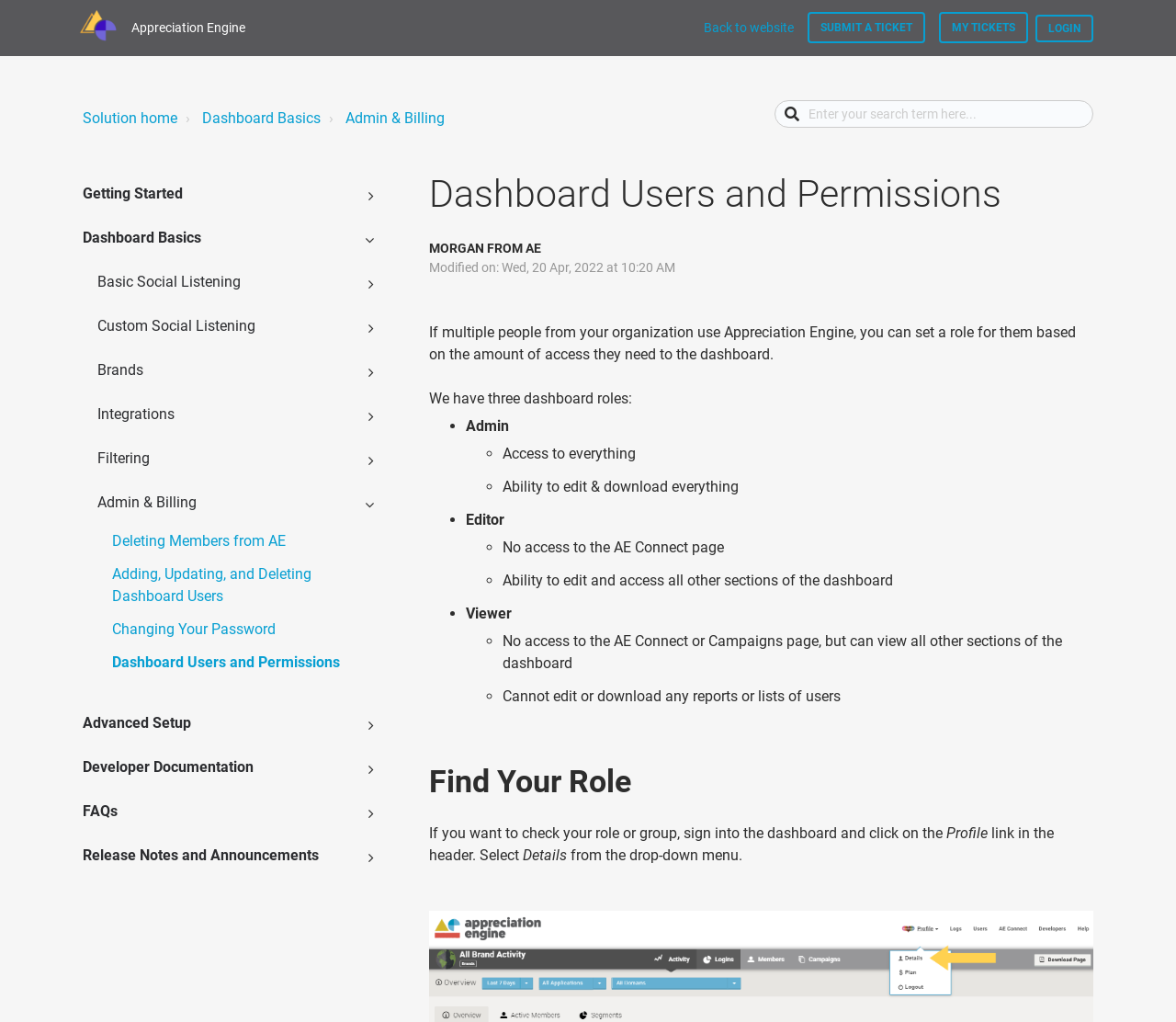Identify the primary heading of the webpage and provide its text.

Dashboard Users and Permissions